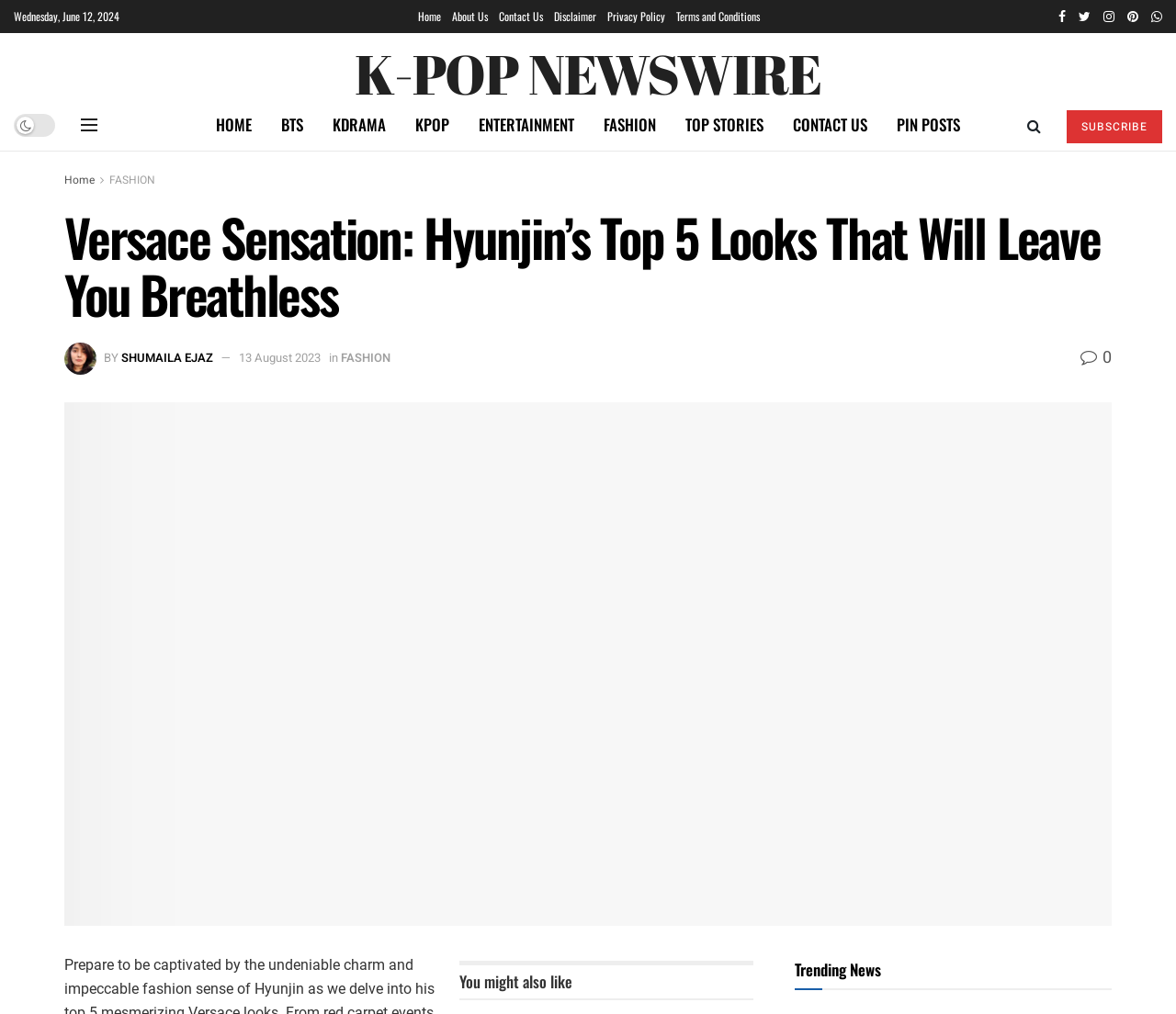Answer the question below in one word or phrase:
What is the category of the article?

FASHION